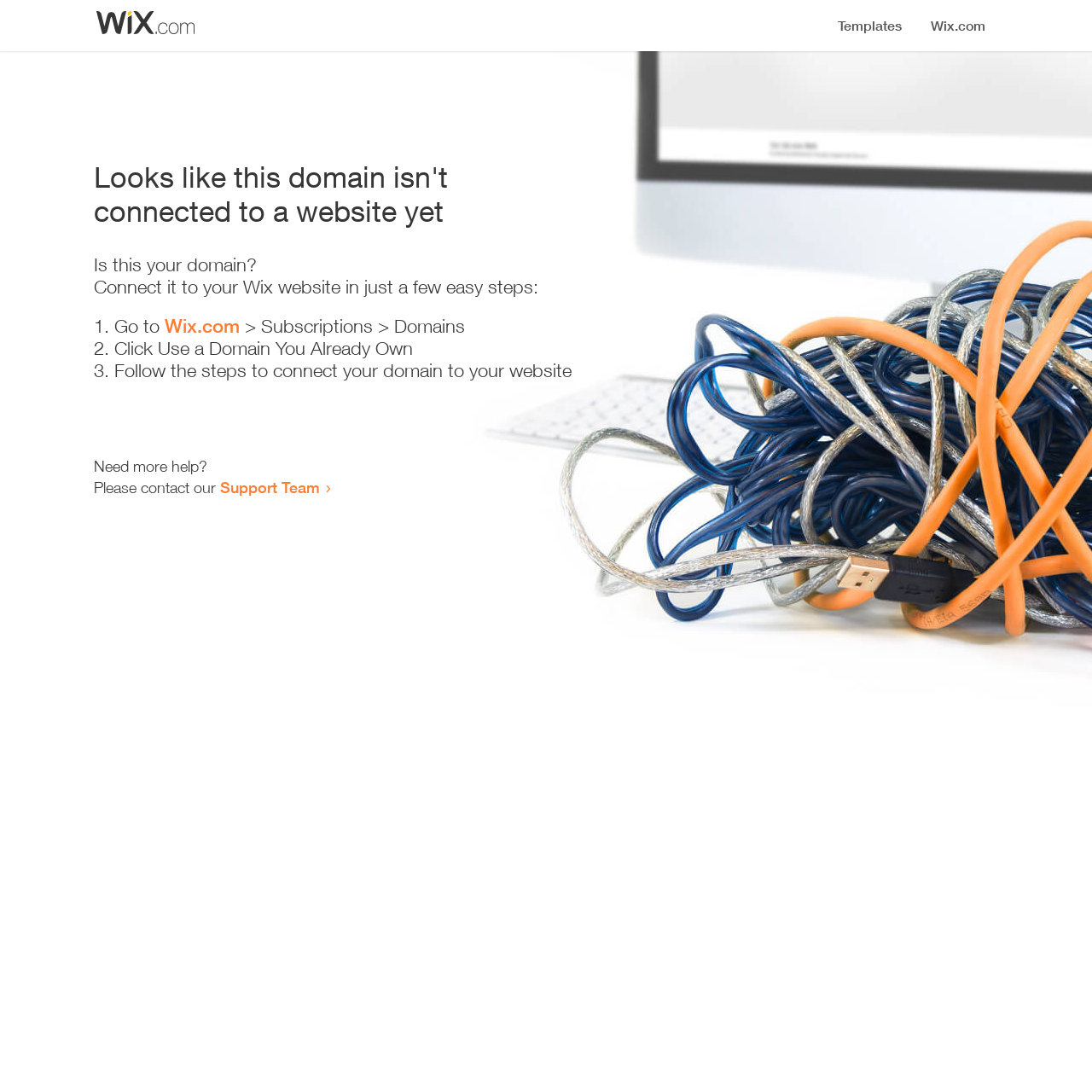Using the information in the image, give a detailed answer to the following question: What is the error message on this webpage?

I determined the error message by looking at the heading element on the webpage, which has a bounding box coordinate of [0.086, 0.146, 0.555, 0.209] and contains the text 'Looks like this domain isn't connected to a website yet'.